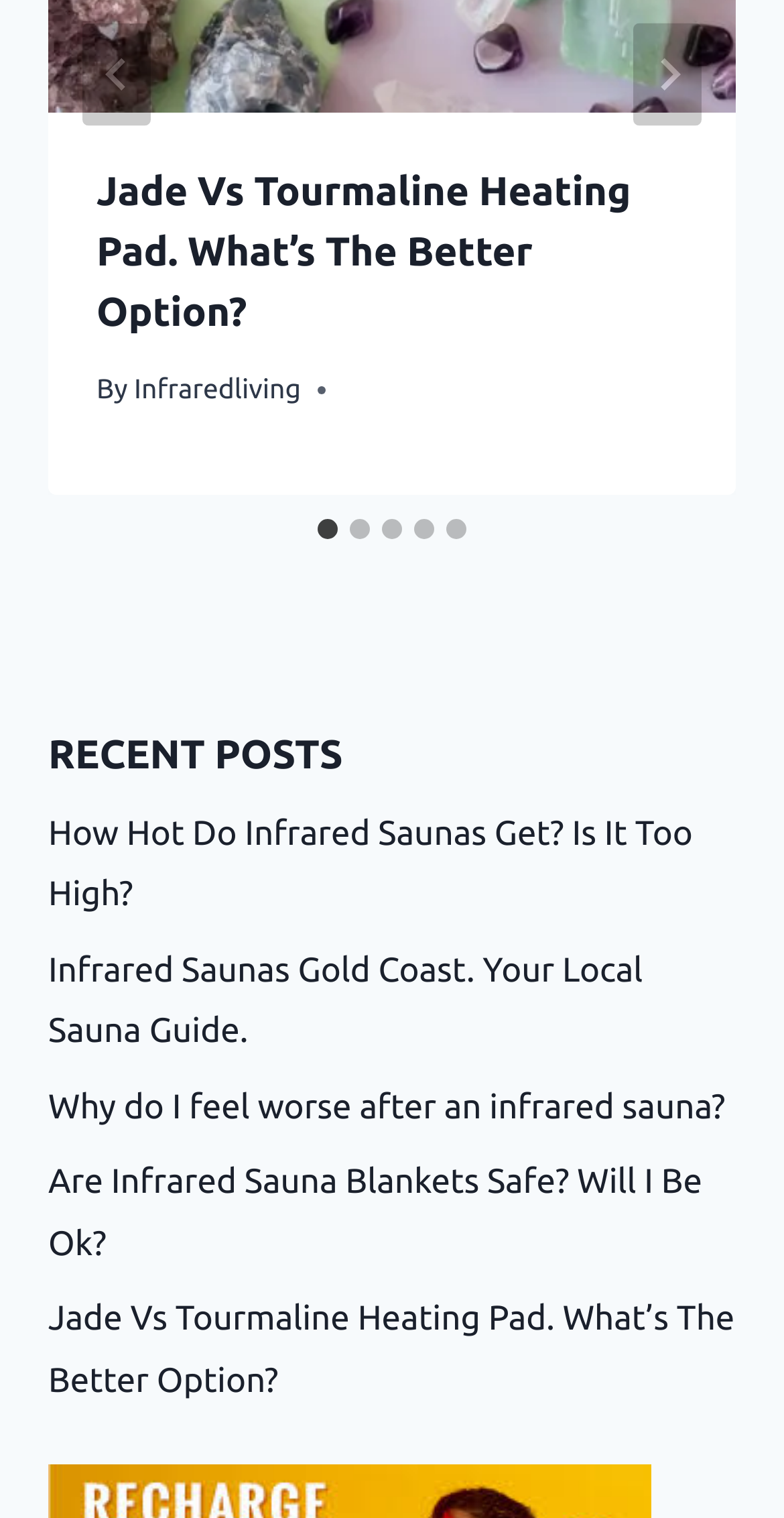Provide a short answer to the following question with just one word or phrase: What is the title of the current article?

Jade Vs Tourmaline Heating Pad